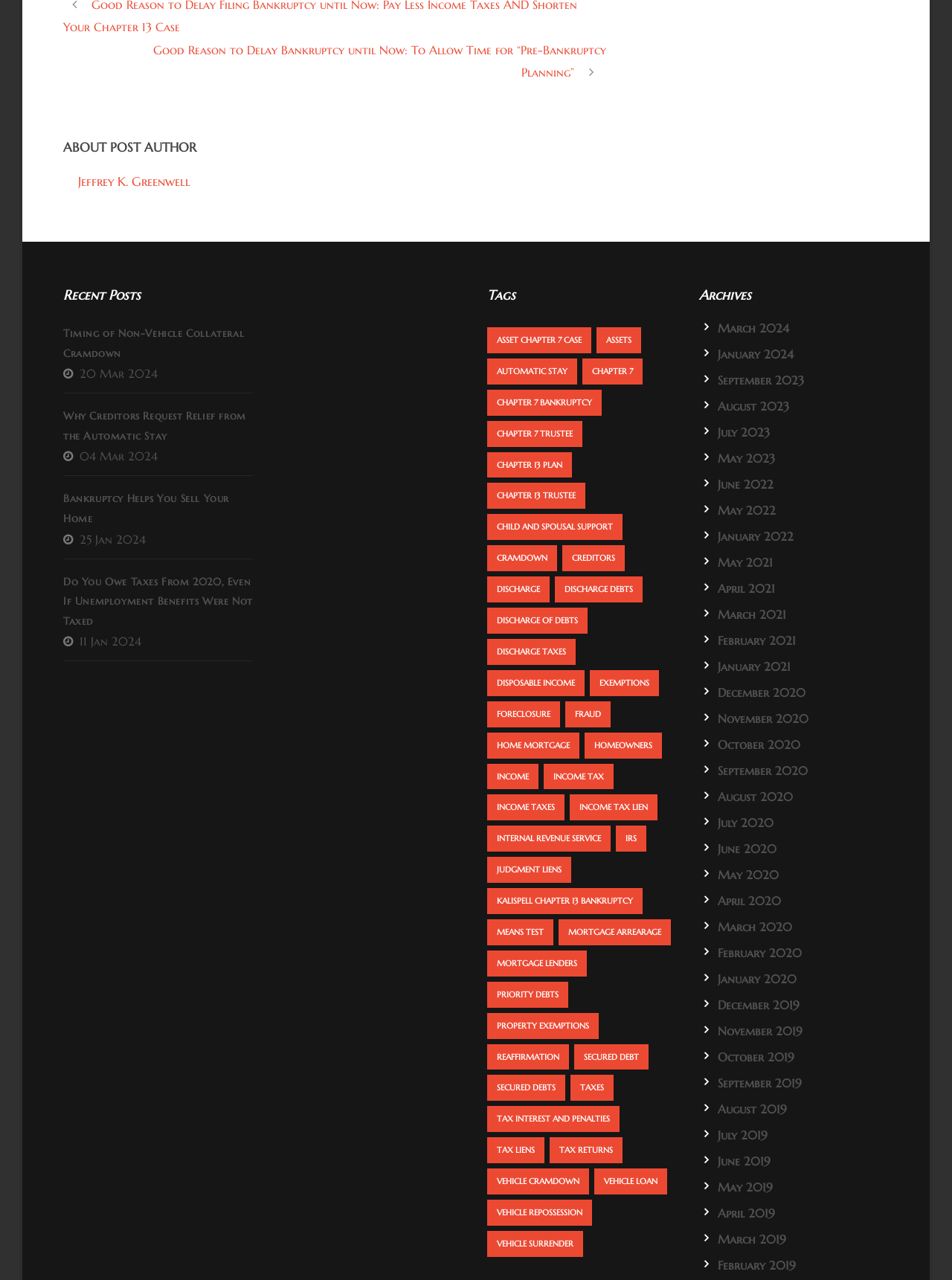Provide a brief response in the form of a single word or phrase:
What is the topic of the post 'Timing of Non-Vehicle Collateral Cramdown'?

Bankruptcy